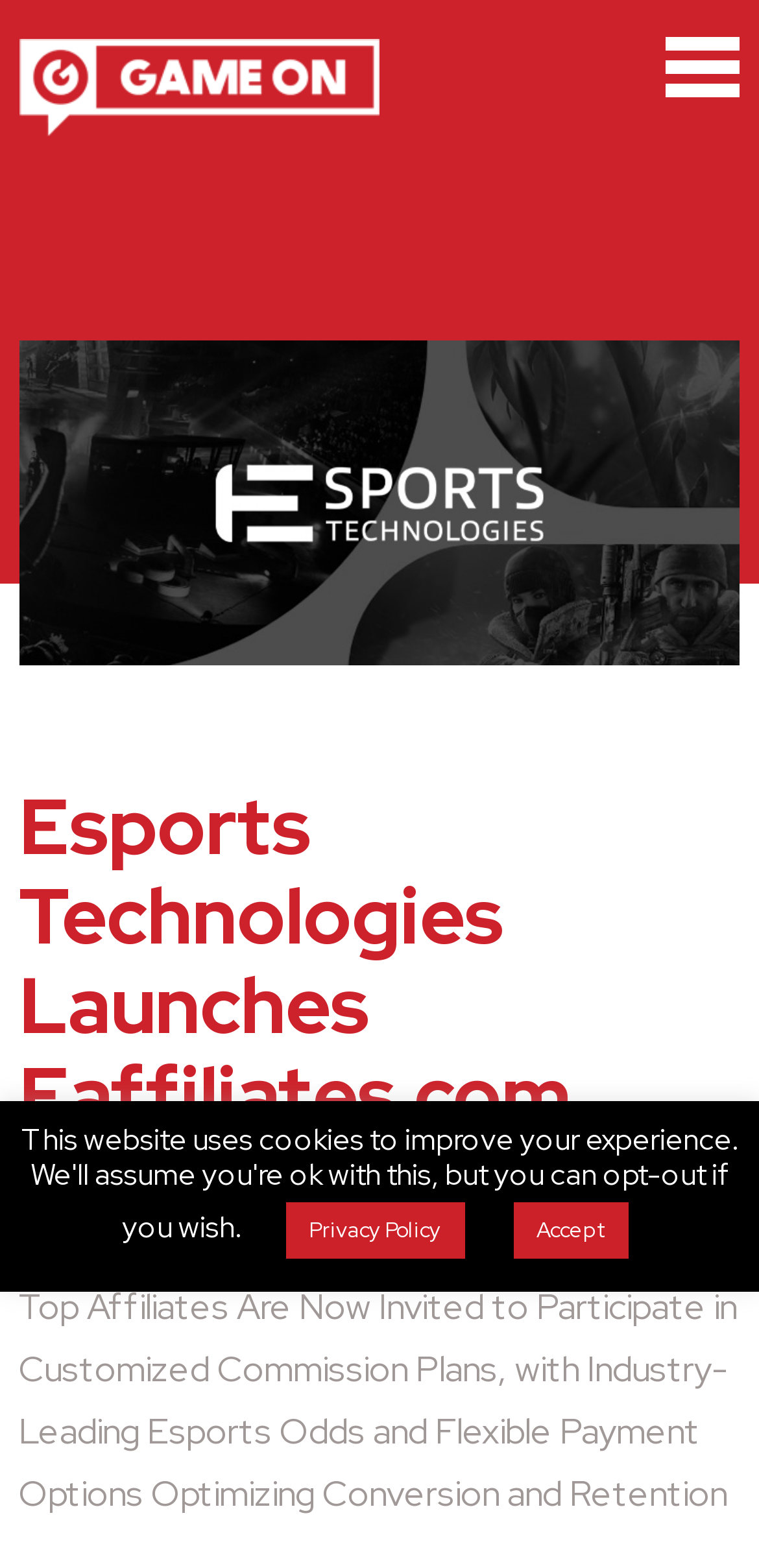Describe in detail what you see on the webpage.

The webpage is about Esports Technologies launching Eaffiliates.com, with a focus on customized commission plans and industry-leading esports odds. 

At the top left of the page, there is a link. On the top right, there is another link. Below these links, a prominent heading "Esports Technologies Launches Eaffiliates.com" is displayed. 

Under the heading, there is a date "November 18, 2021" on the left, followed by a vertical bar, and then the author's name "Sarah Blackburn" on the right. 

Below this section, a paragraph of text describes the launch, mentioning top affiliates, customized commission plans, industry-leading esports odds, and flexible payment options. This text spans almost the entire width of the page.

At the bottom of the page, there are two buttons, "Privacy Policy" and "Accept", positioned side by side, with the "Privacy Policy" button on the left and the "Accept" button on the right.